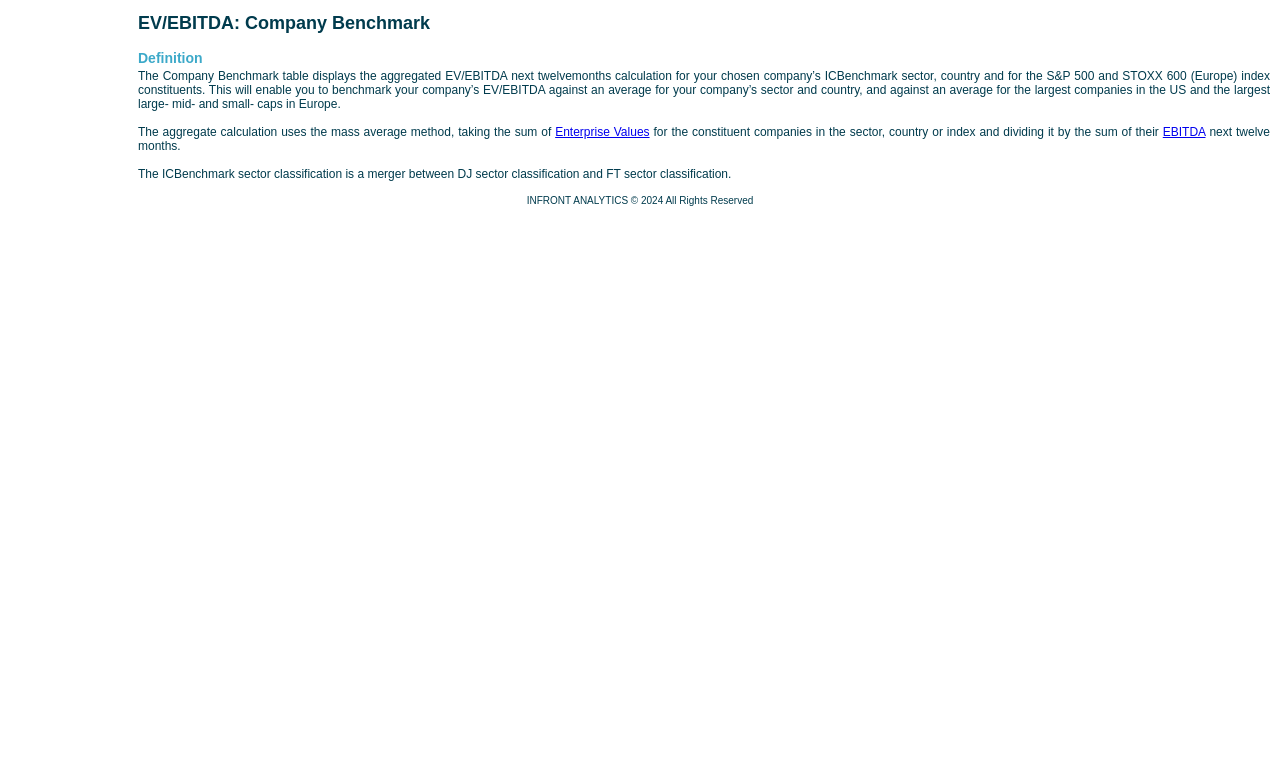What is the purpose of the Company Benchmark table? Based on the screenshot, please respond with a single word or phrase.

To benchmark EV/EBITDA